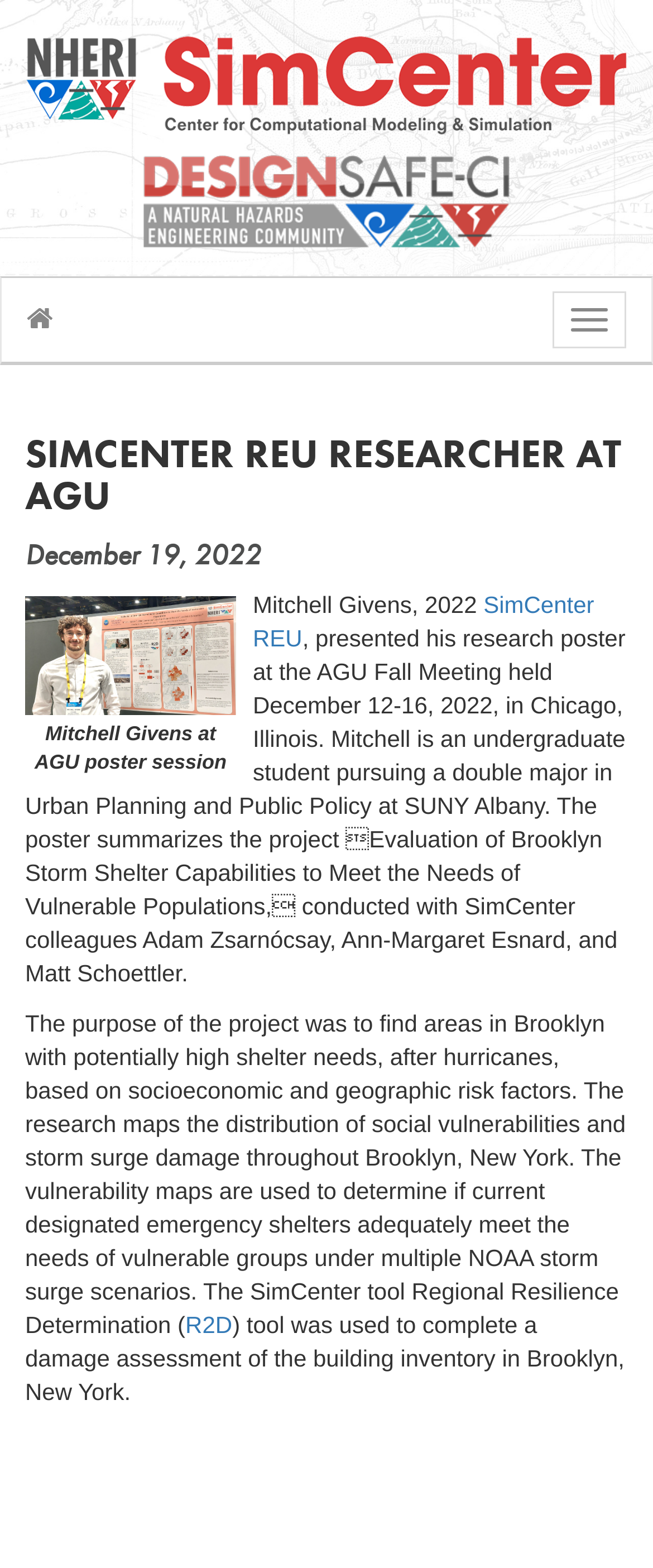Based on the element description parent_node: Toggle navigation, identify the bounding box of the UI element in the given webpage screenshot. The coordinates should be in the format (top-left x, top-left y, bottom-right x, bottom-right y) and must be between 0 and 1.

[0.003, 0.177, 0.121, 0.231]